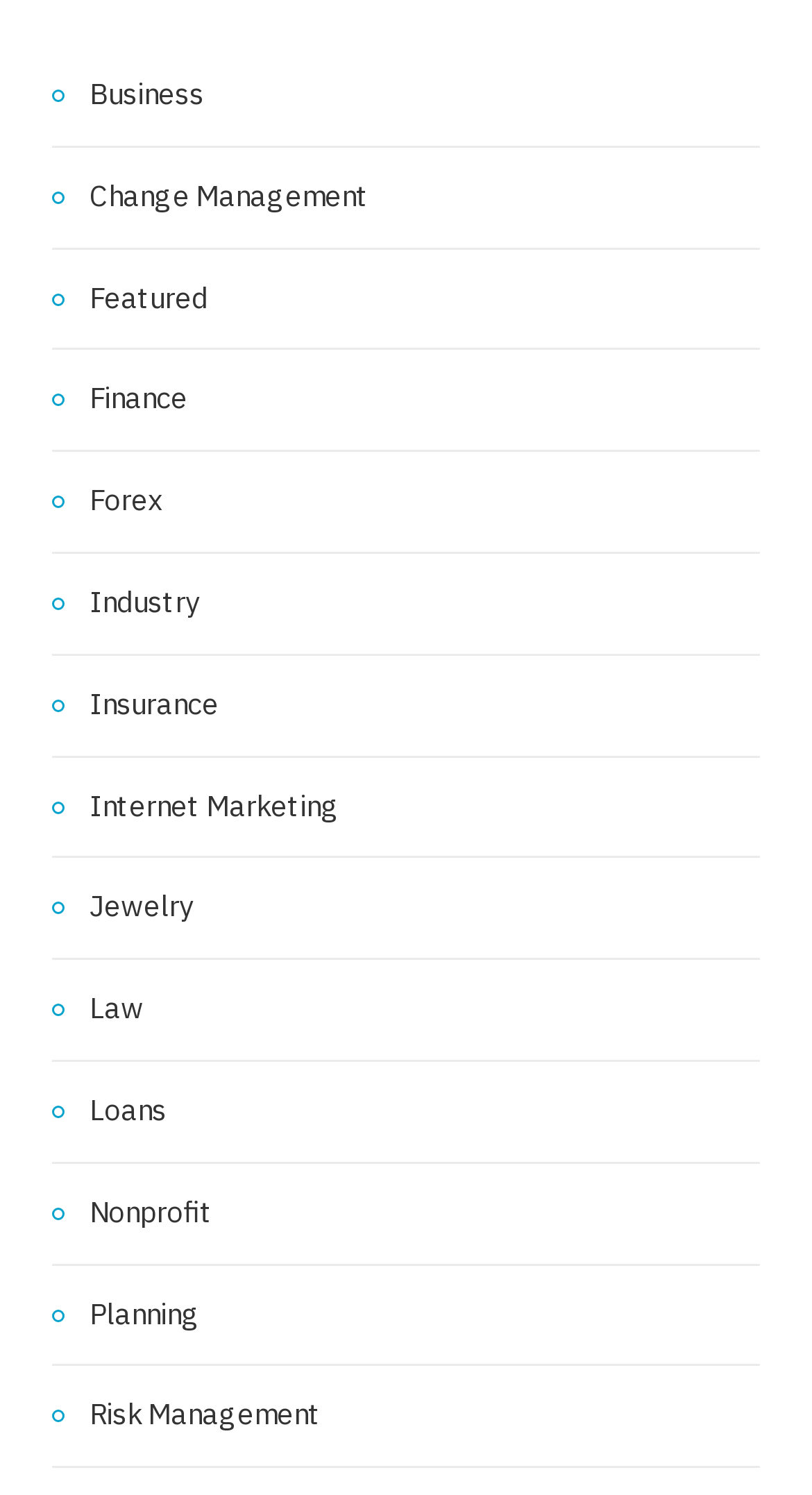Extract the bounding box coordinates of the UI element described: "Finance". Provide the coordinates in the format [left, top, right, bottom] with values ranging from 0 to 1.

[0.064, 0.251, 0.231, 0.284]